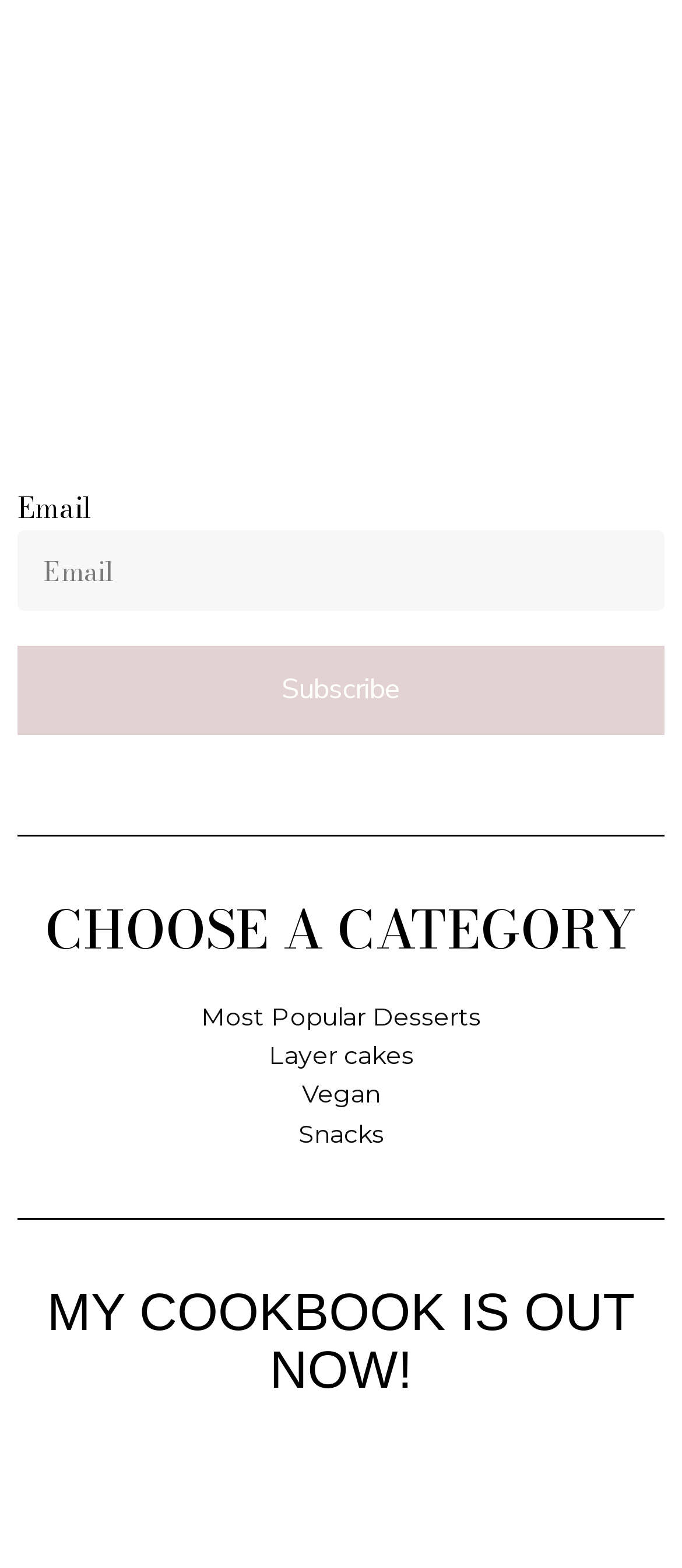Please locate the UI element described by "Vegan" and provide its bounding box coordinates.

[0.442, 0.686, 0.558, 0.711]